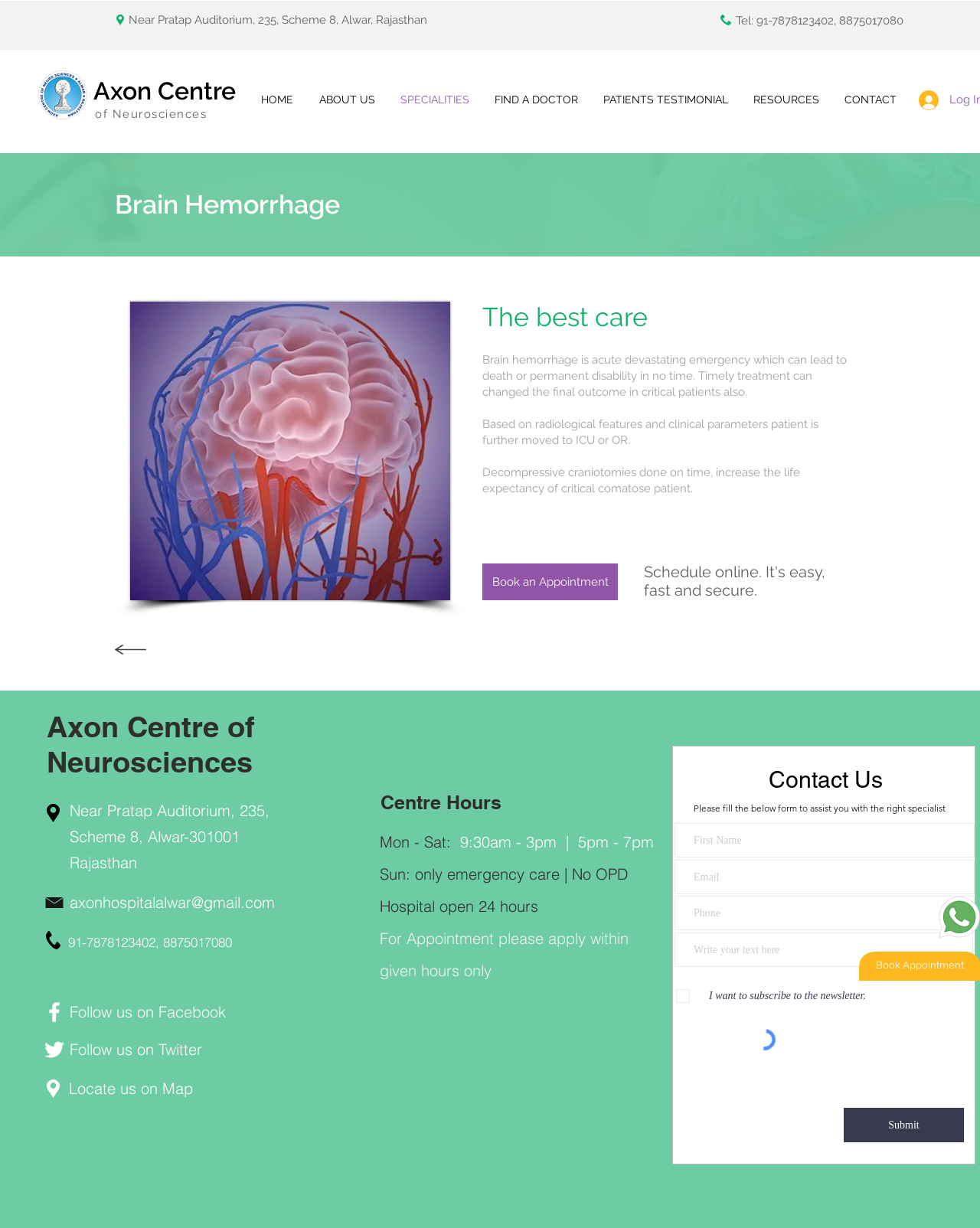Pinpoint the bounding box coordinates of the element that must be clicked to accomplish the following instruction: "Fill in the First Name field". The coordinates should be in the format of four float numbers between 0 and 1, i.e., [left, top, right, bottom].

[0.688, 0.67, 0.995, 0.698]